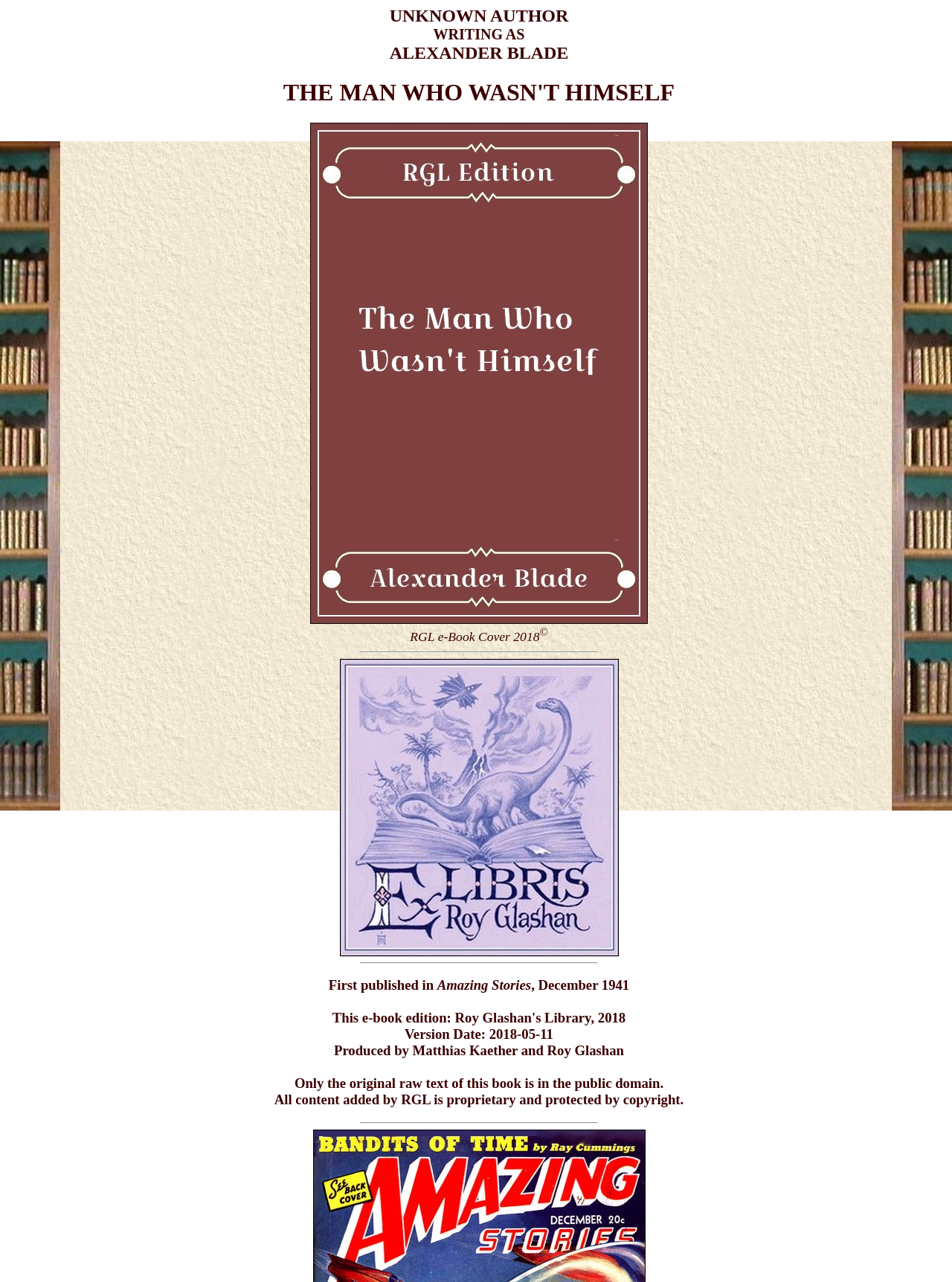How many images are on the webpage?
Look at the image and respond with a one-word or short phrase answer.

2